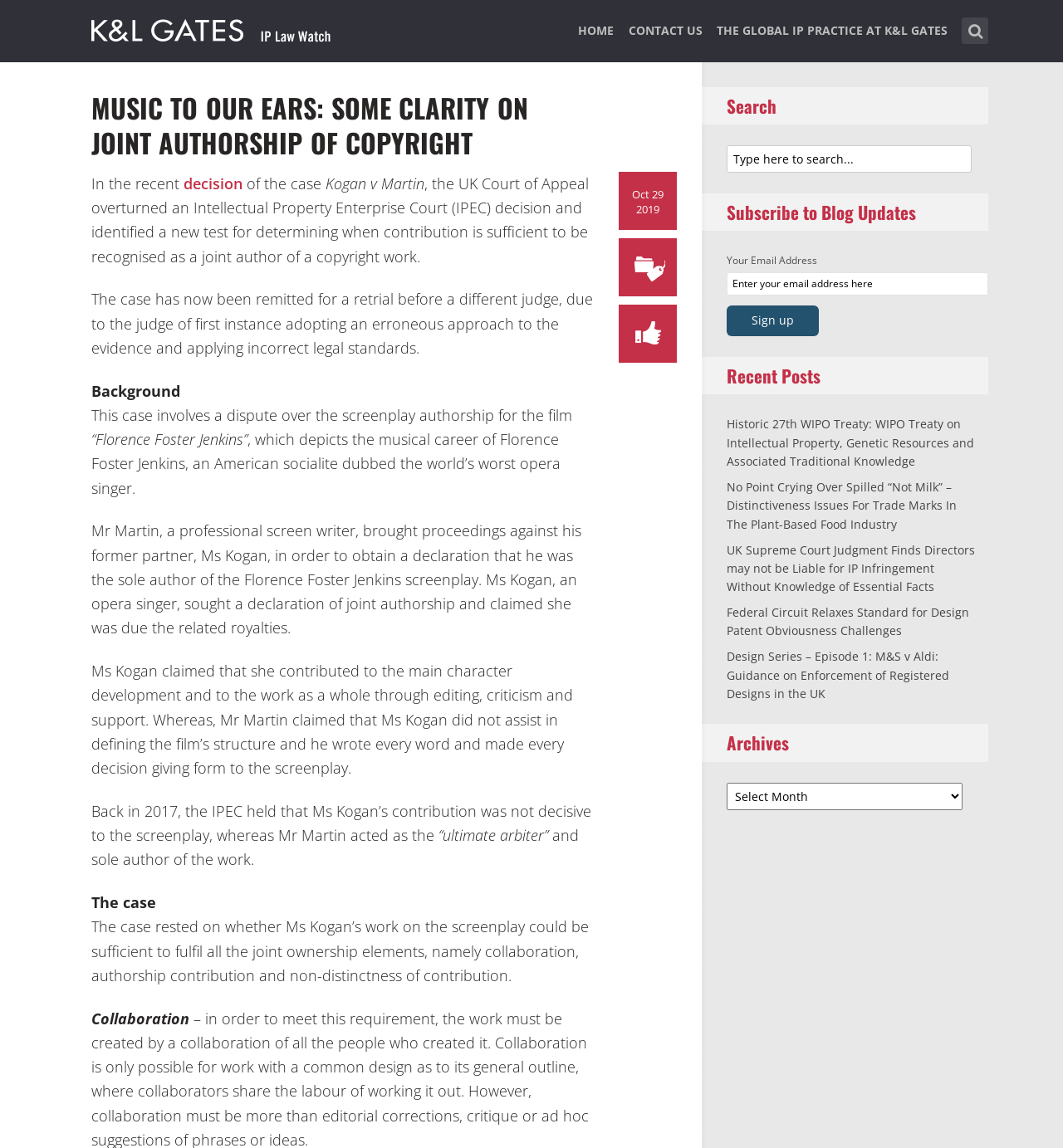What is the name of the court that overturned an Intellectual Property Enterprise Court (IPEC) decision?
Using the screenshot, give a one-word or short phrase answer.

UK Court of Appeal